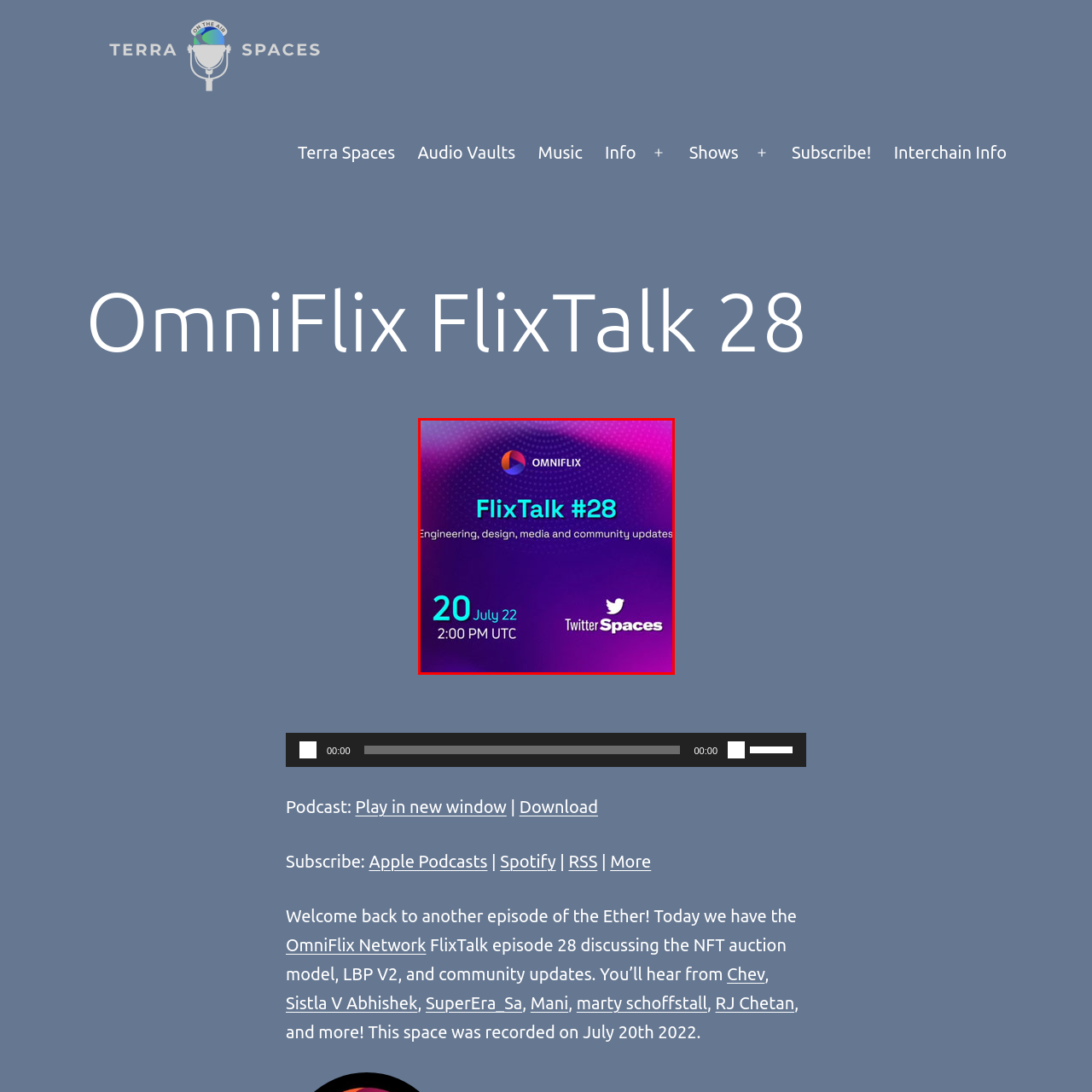Please analyze the elements within the red highlighted area in the image and provide a comprehensive answer to the following question: Where will the event be hosted?

The Twitter Spaces logo is included at the bottom right of the graphic, indicating that the event will be hosted on that platform, connecting it to a broader audience through social media engagement.